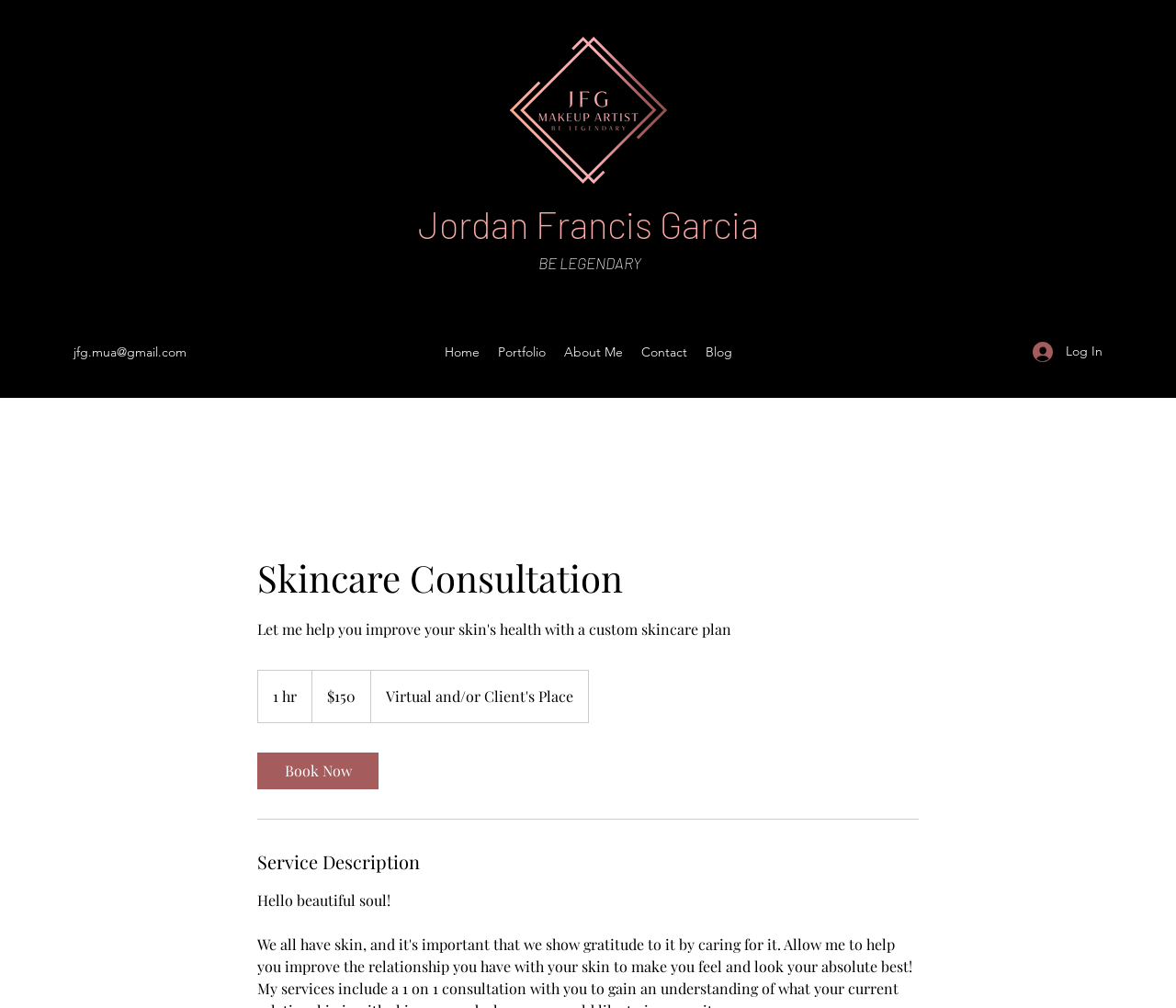What is the duration of the skincare consultation service?
Respond with a short answer, either a single word or a phrase, based on the image.

1 h